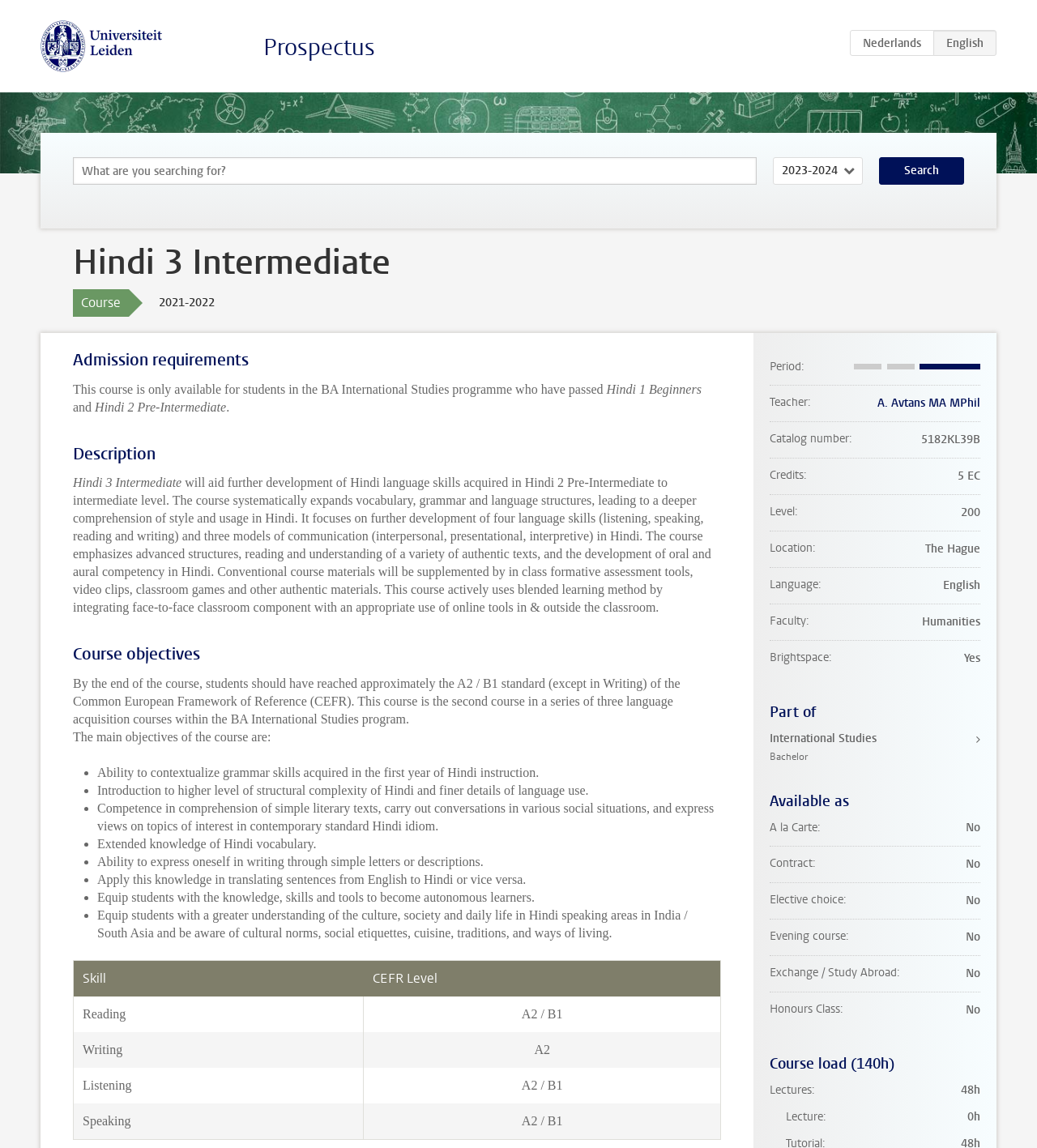What is the language level of the course?
Based on the image, provide your answer in one word or phrase.

A2 / B1